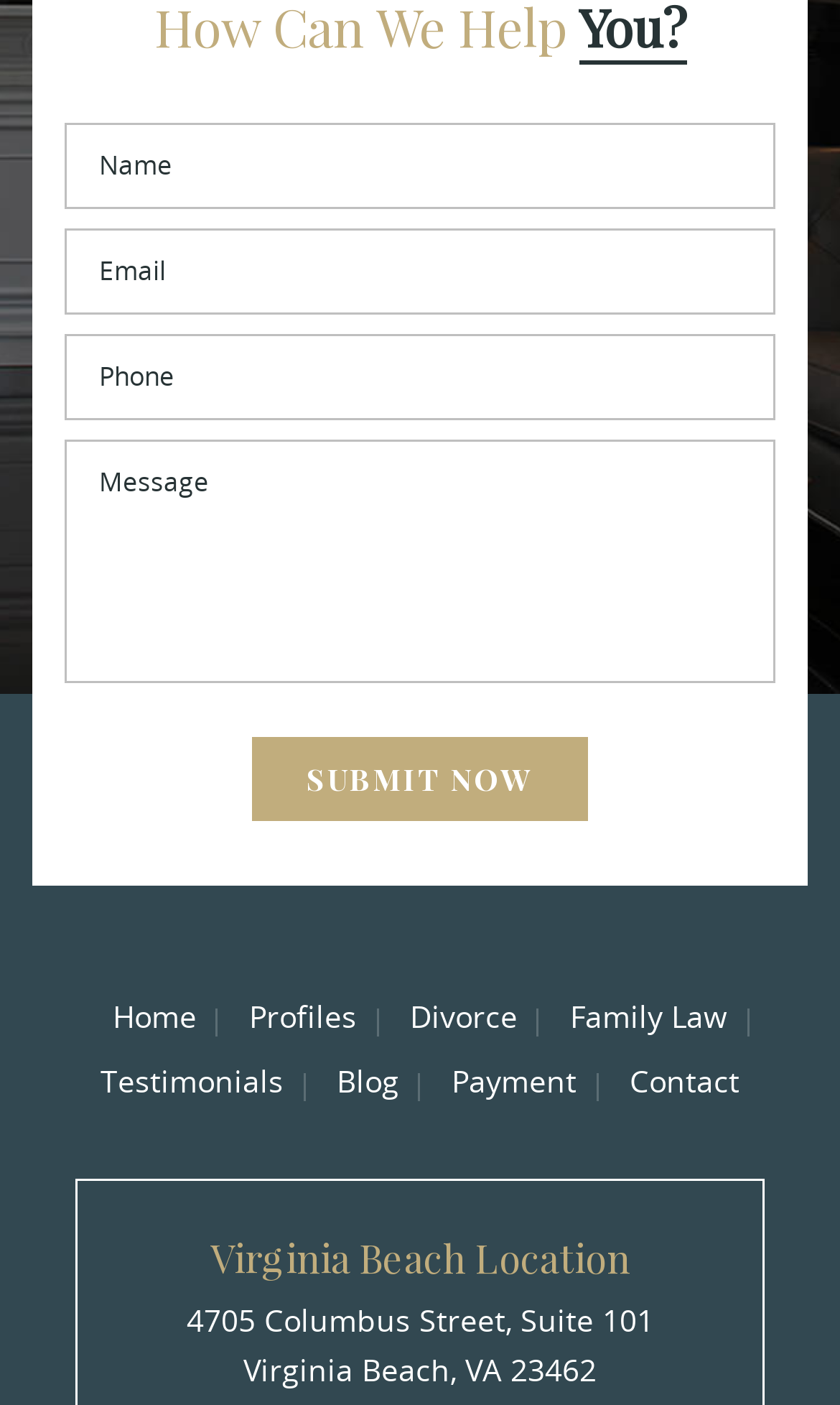Show me the bounding box coordinates of the clickable region to achieve the task as per the instruction: "Input your email".

[0.077, 0.163, 0.923, 0.224]